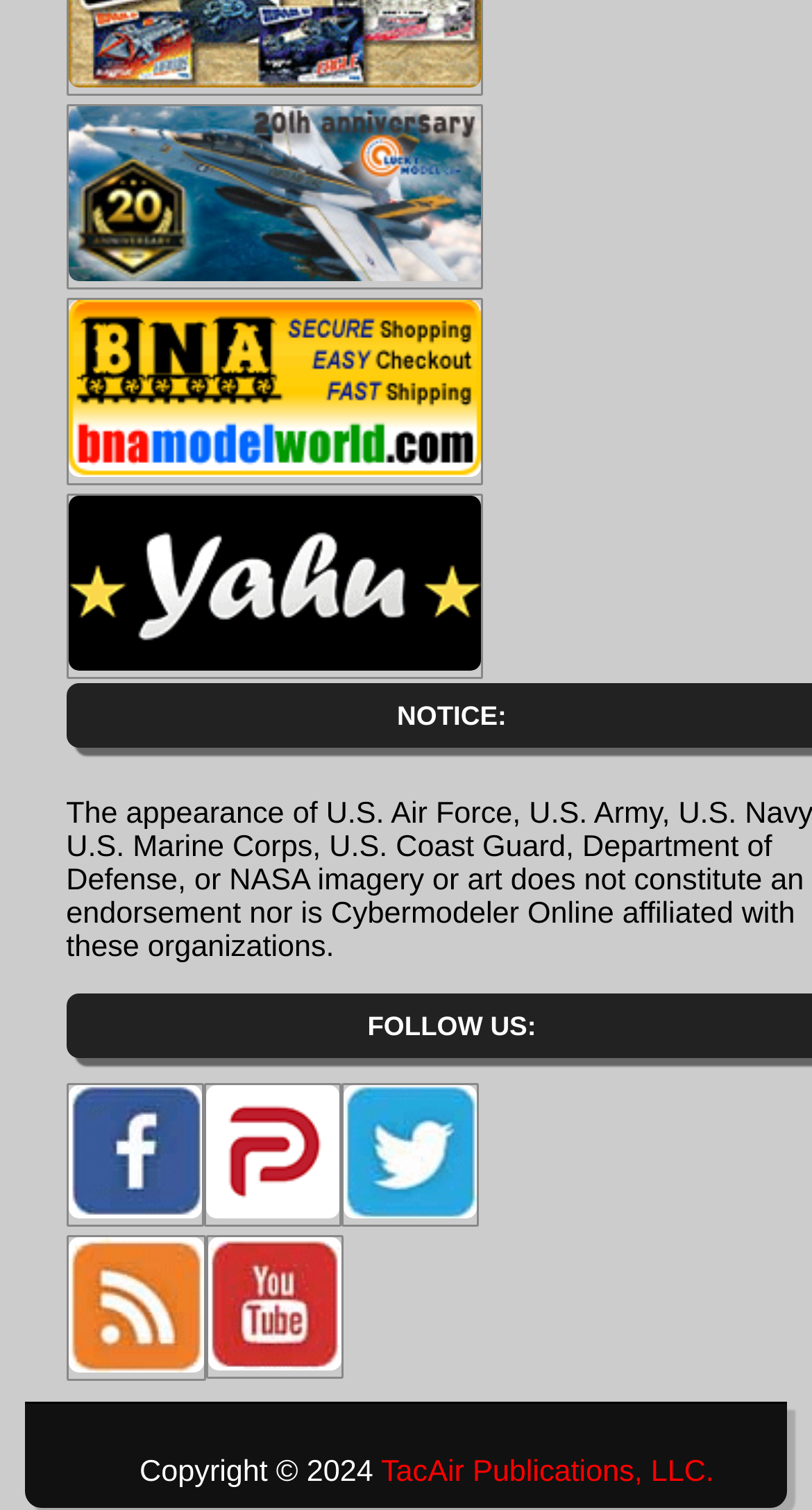Could you determine the bounding box coordinates of the clickable element to complete the instruction: "visit TacAir Publications, LLC."? Provide the coordinates as four float numbers between 0 and 1, i.e., [left, top, right, bottom].

[0.469, 0.964, 0.879, 0.986]